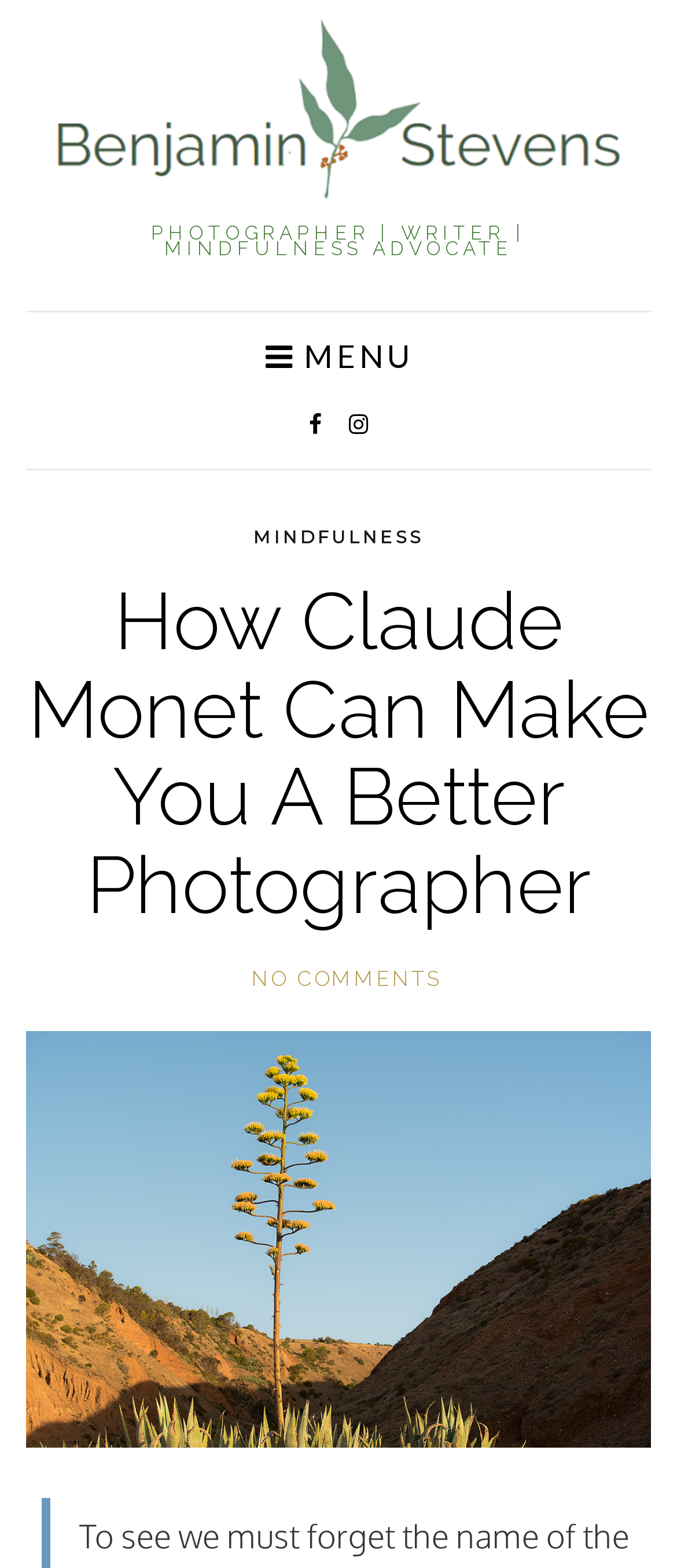Refer to the screenshot and give an in-depth answer to this question: How many social media links are there?

I counted the number of social media links by looking at the links with icons '' and '' which are located below the menu link.